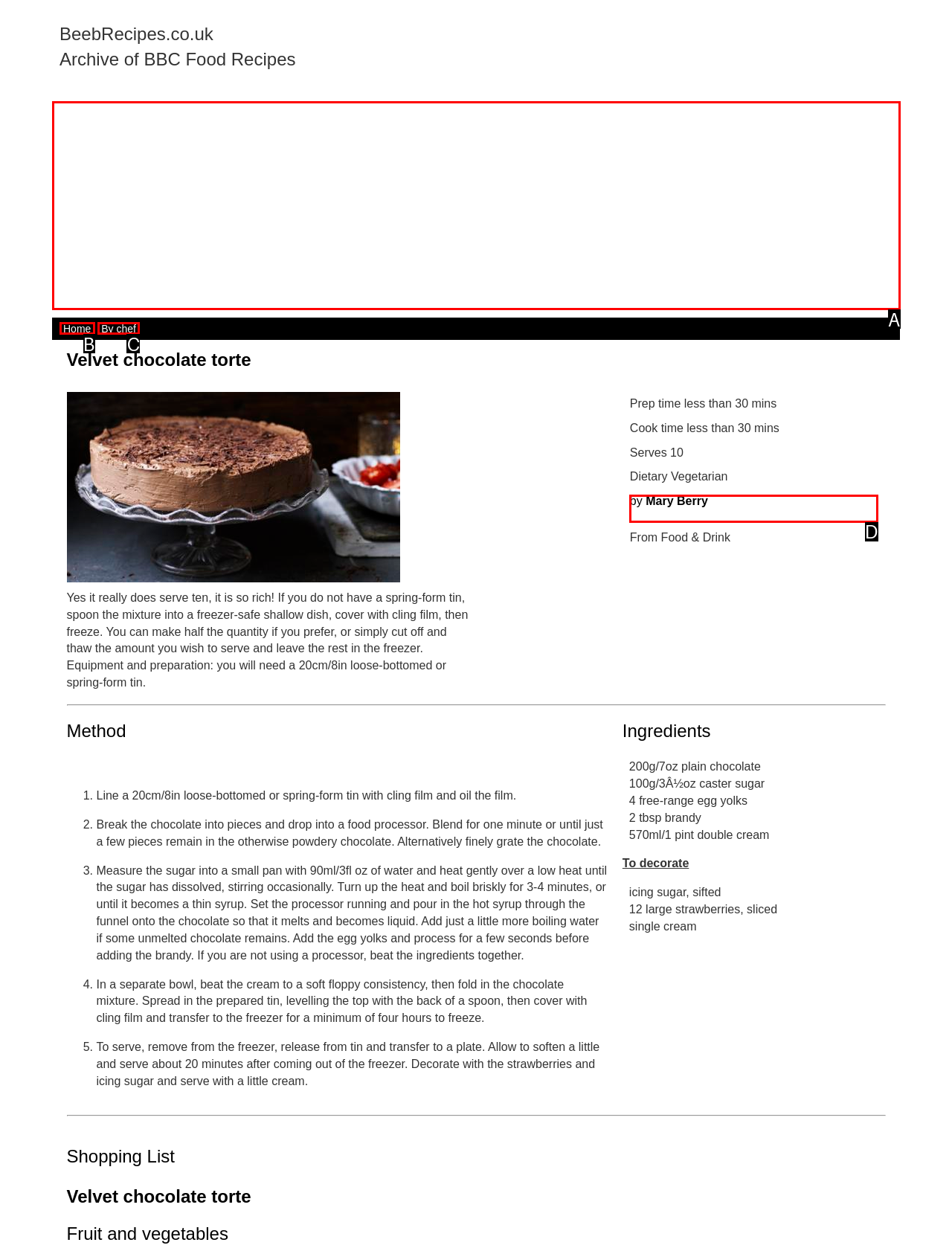Select the letter that aligns with the description: by Mary Berry. Answer with the letter of the selected option directly.

D